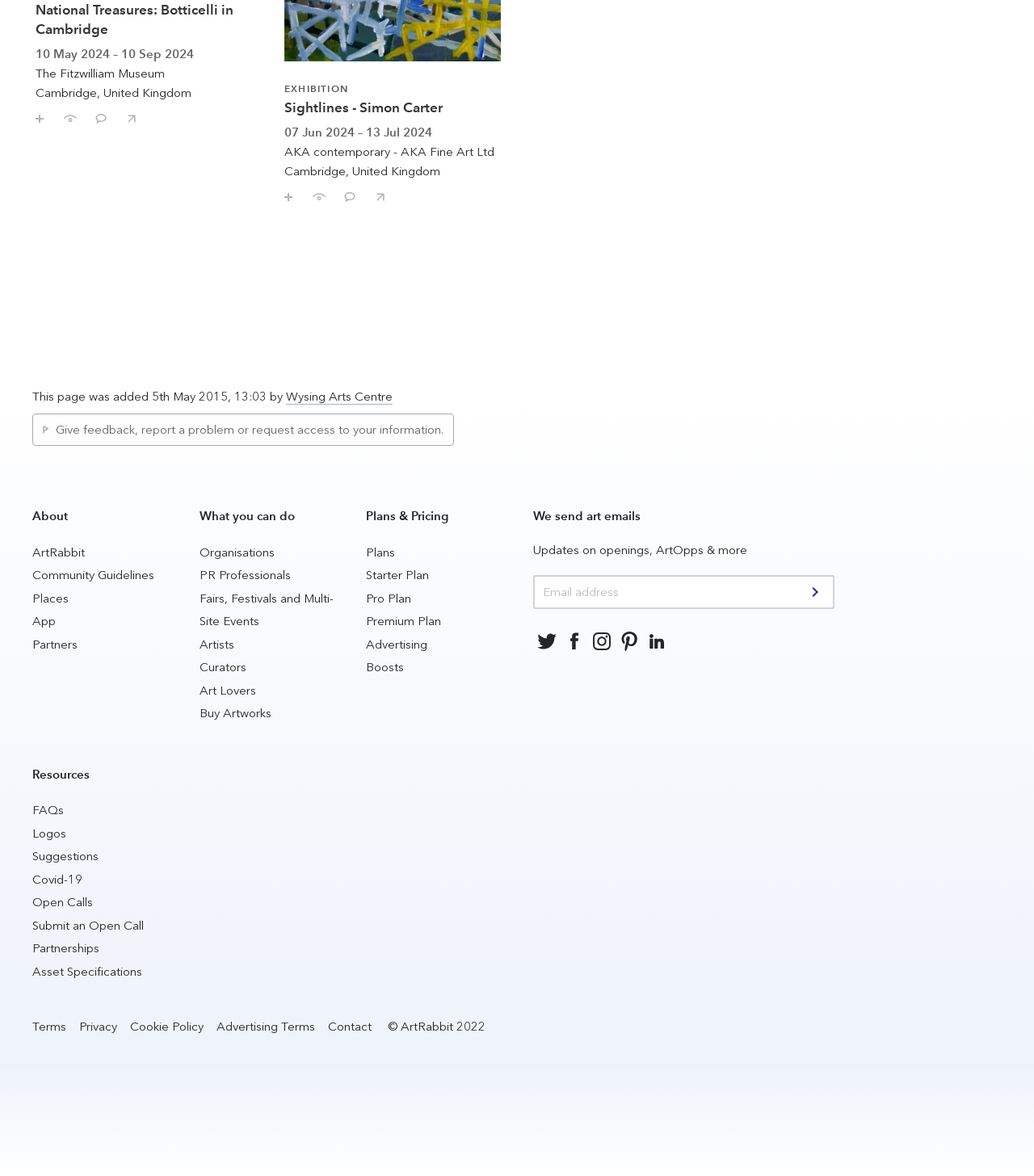Please specify the bounding box coordinates of the region to click in order to perform the following instruction: "Comment on National Treasures: Botticelli in Cambridge".

[0.082, 0.087, 0.104, 0.108]